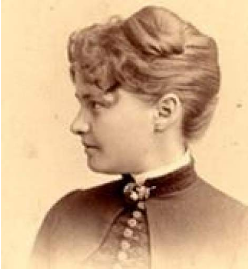What is Isabel Howland's family committed to?
Answer the question with a single word or phrase derived from the image.

Social justice